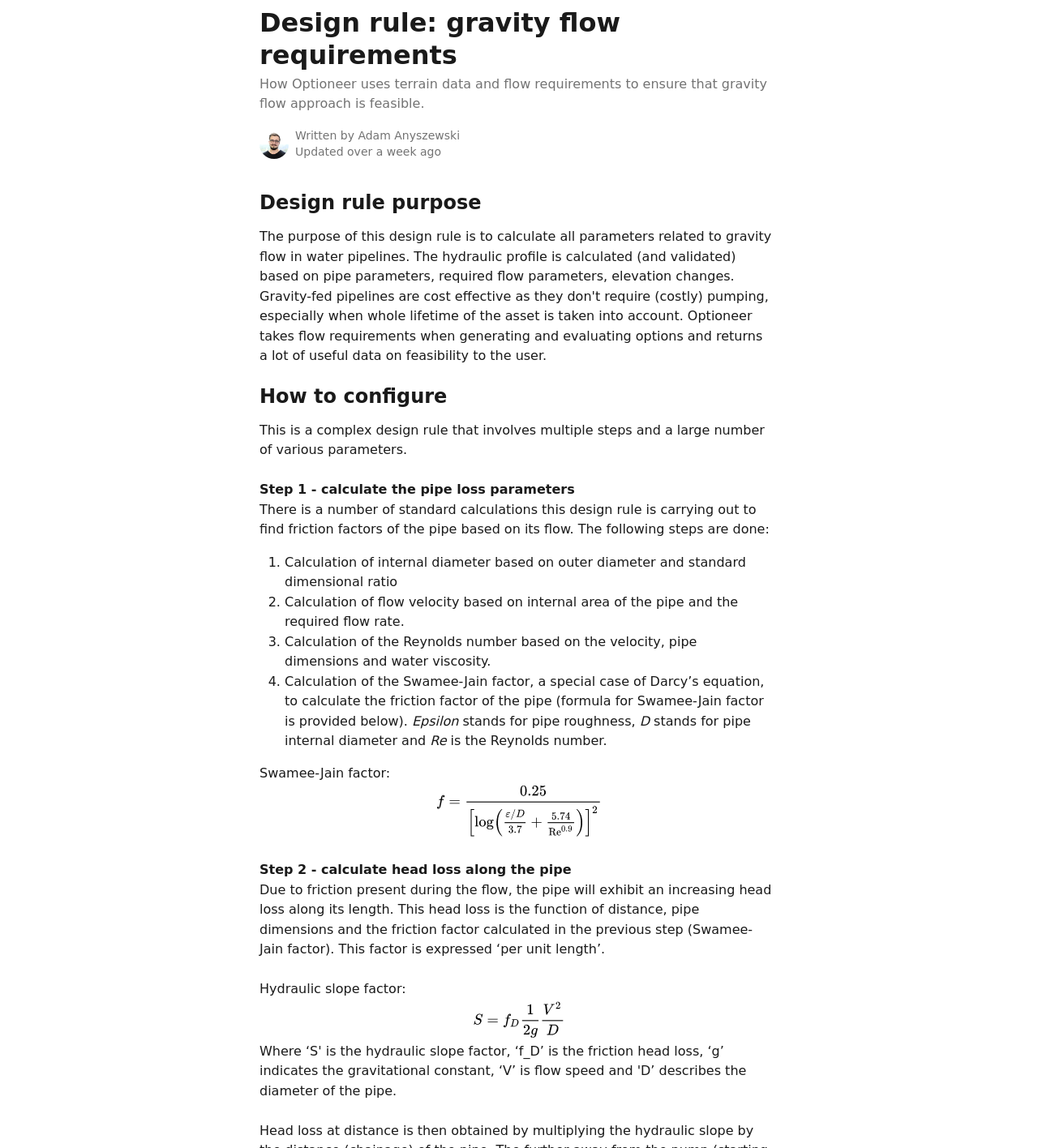What causes head loss along the pipe?
Look at the image and provide a short answer using one word or a phrase.

Friction